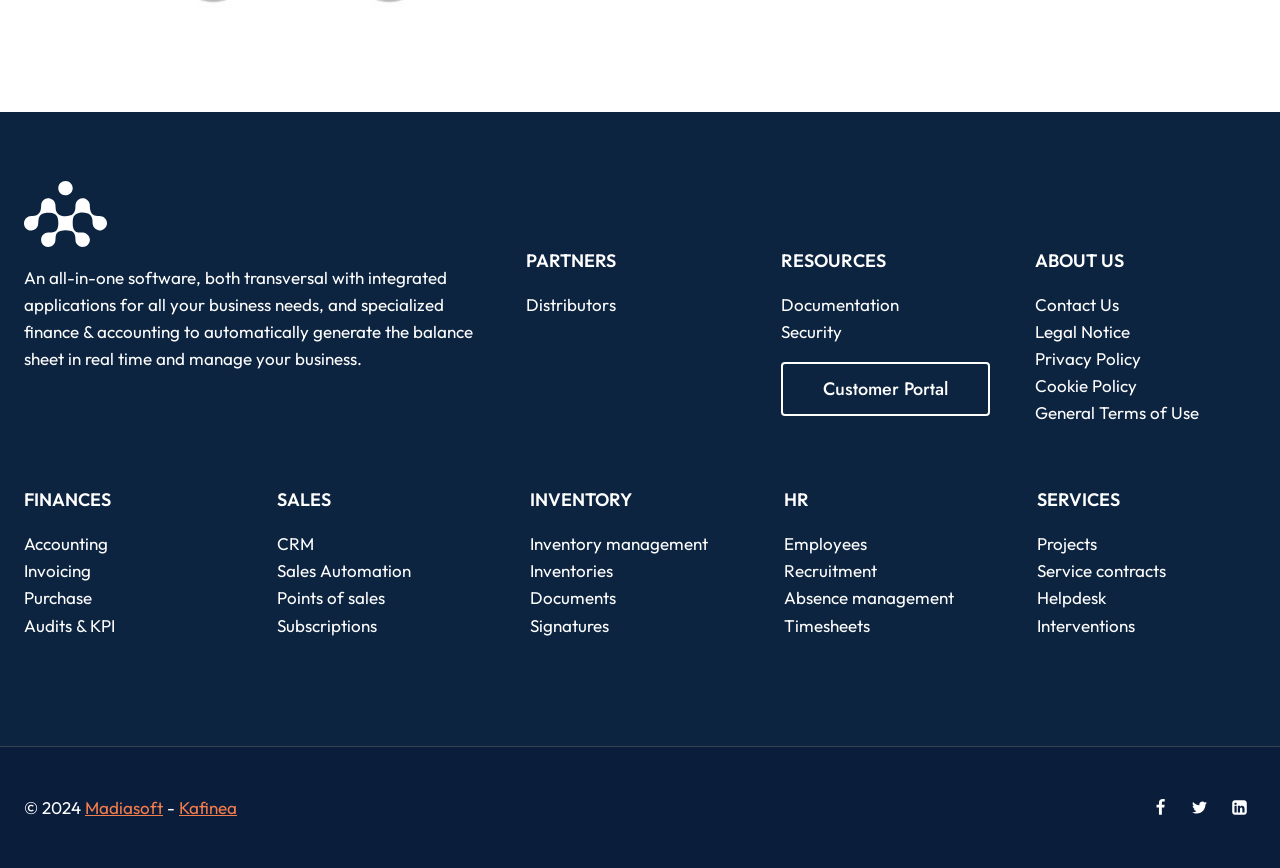Can you provide the bounding box coordinates for the element that should be clicked to implement the instruction: "Watch the 'VIDEO'"?

None